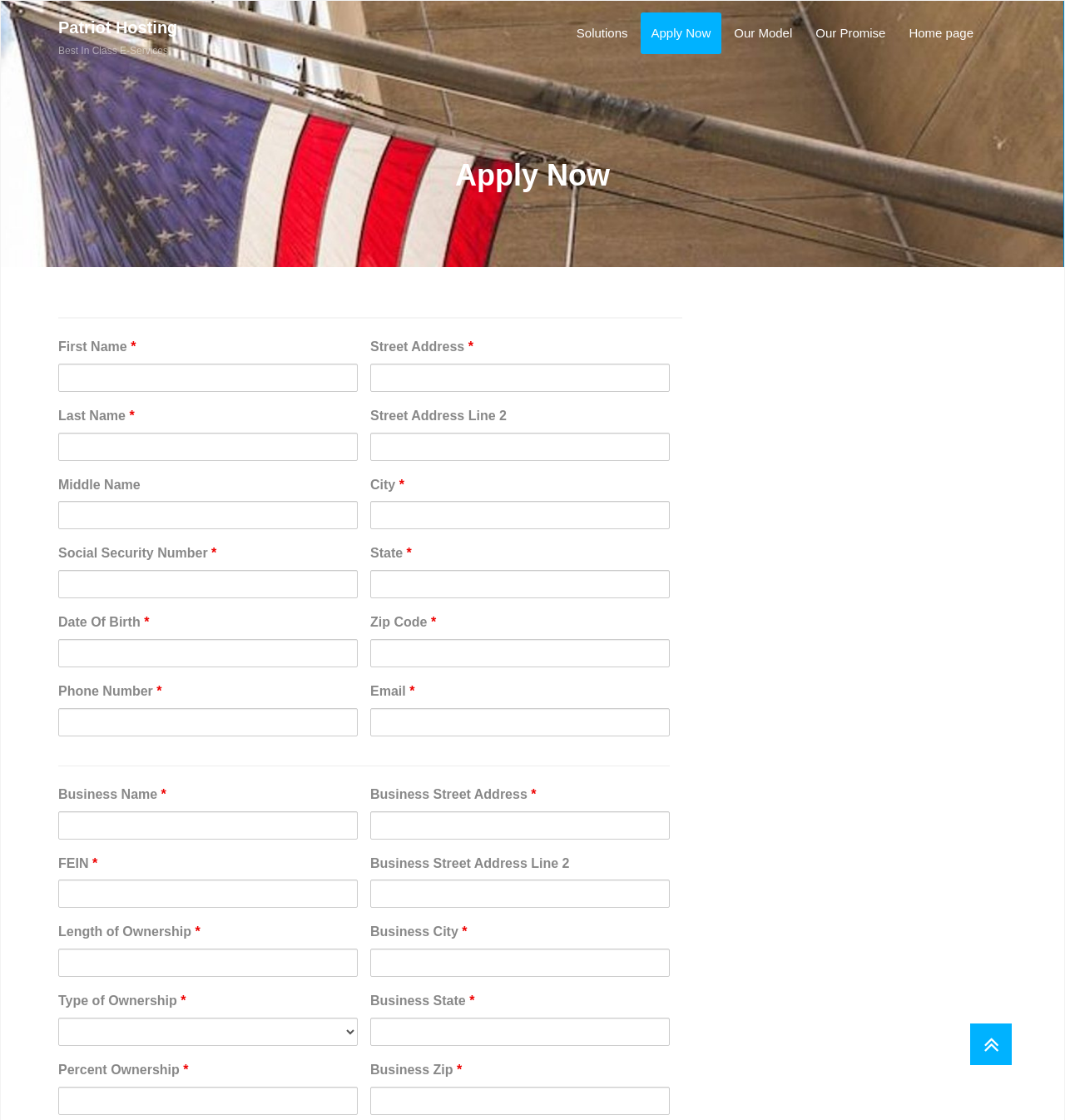Generate a comprehensive description of the webpage content.

The webpage is an application form for Patriot Hosting, with a prominent heading "Apply Now" at the top. Below the heading, there are several sections of input fields, each with a label and a corresponding text box or spin button. The sections are organized into two columns, with the left column containing personal information such as first name, last name, social security number, and date of birth. The right column contains business information such as business name, FEIN, length of ownership, and type of ownership.

There are a total of 23 input fields, including 17 text boxes, 4 spin buttons, and 2 combo boxes. All of the input fields are required except for the middle name and street address line 2. The input fields are arranged in a logical order, with related information grouped together.

At the top of the page, there is a navigation menu with links to "Solutions", "Apply Now", "Our Model", "Our Promise", and "Home page". The menu is located at the top right corner of the page. There is also a link to "Patriot Hosting" at the top left corner of the page.

Below the input fields, there is a separator line that divides the page into two sections. The bottom section contains additional input fields for business information, including business street address, business city, business state, and business zip.

At the bottom right corner of the page, there is a small icon with a tooltip that is not specified.